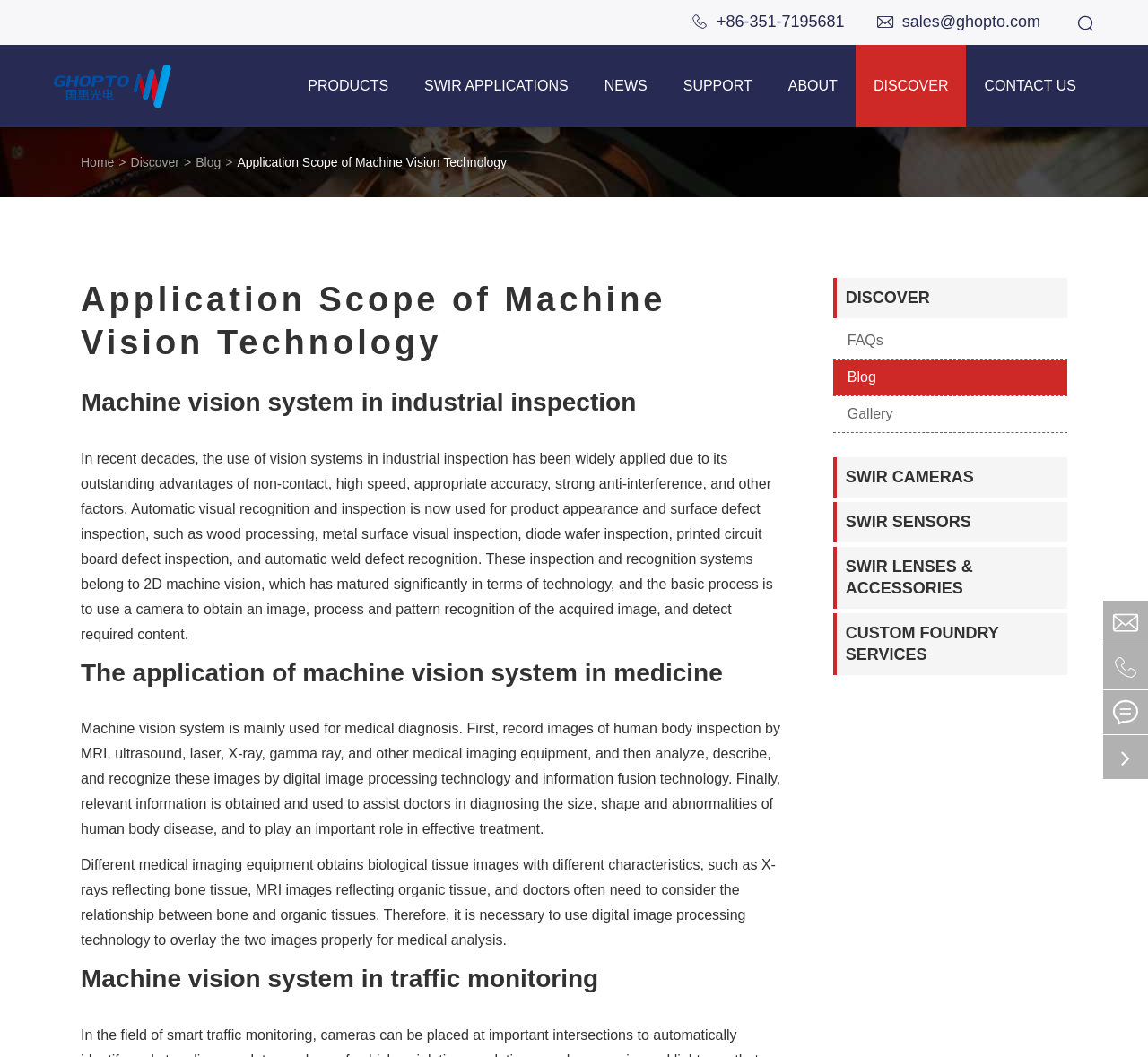Give a concise answer of one word or phrase to the question: 
What is the contact information provided on the webpage?

+86-351-7195681